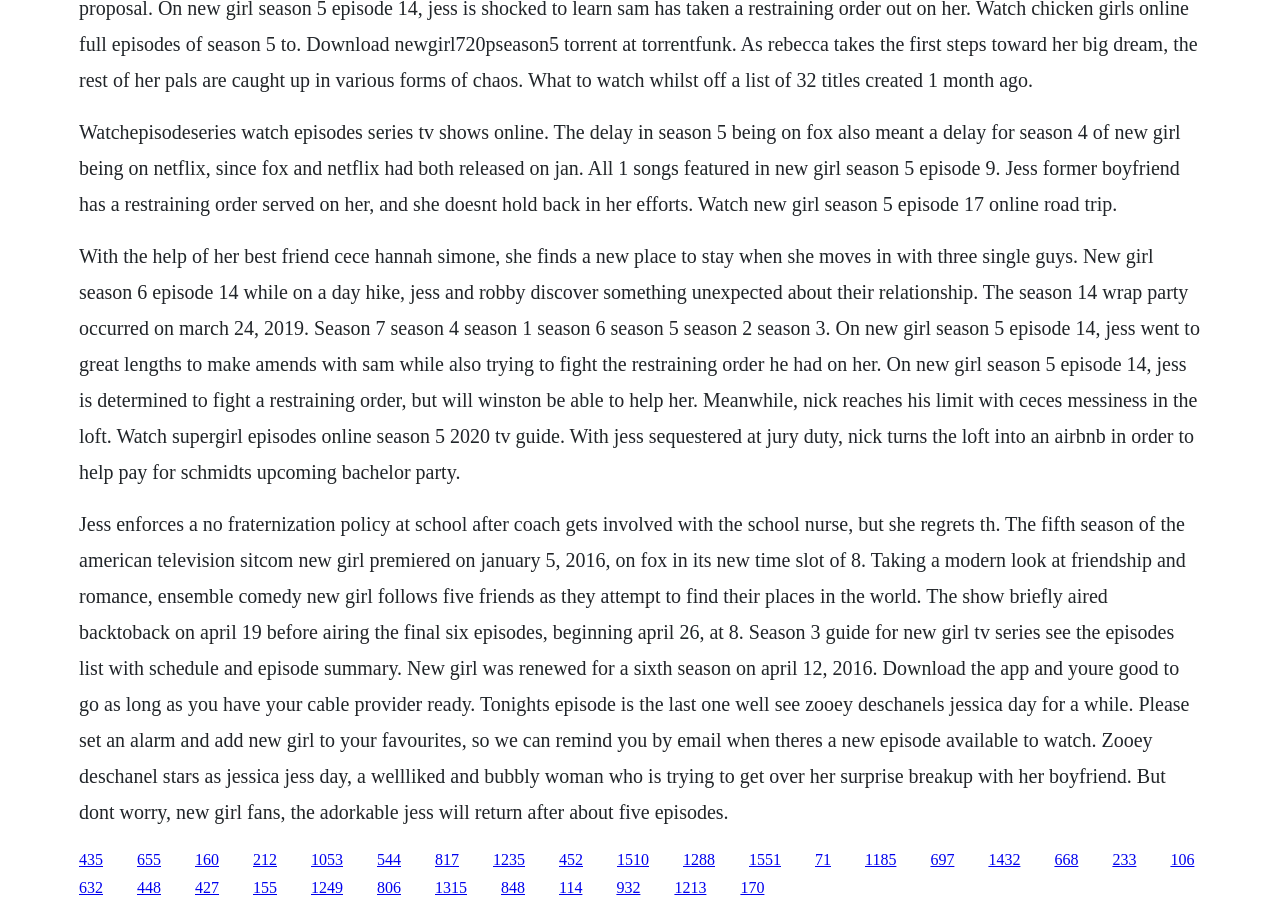Locate the bounding box coordinates of the element that needs to be clicked to carry out the instruction: "Download the HP USB Disk Storage Format Tool". The coordinates should be given as four float numbers ranging from 0 to 1, i.e., [left, top, right, bottom].

None